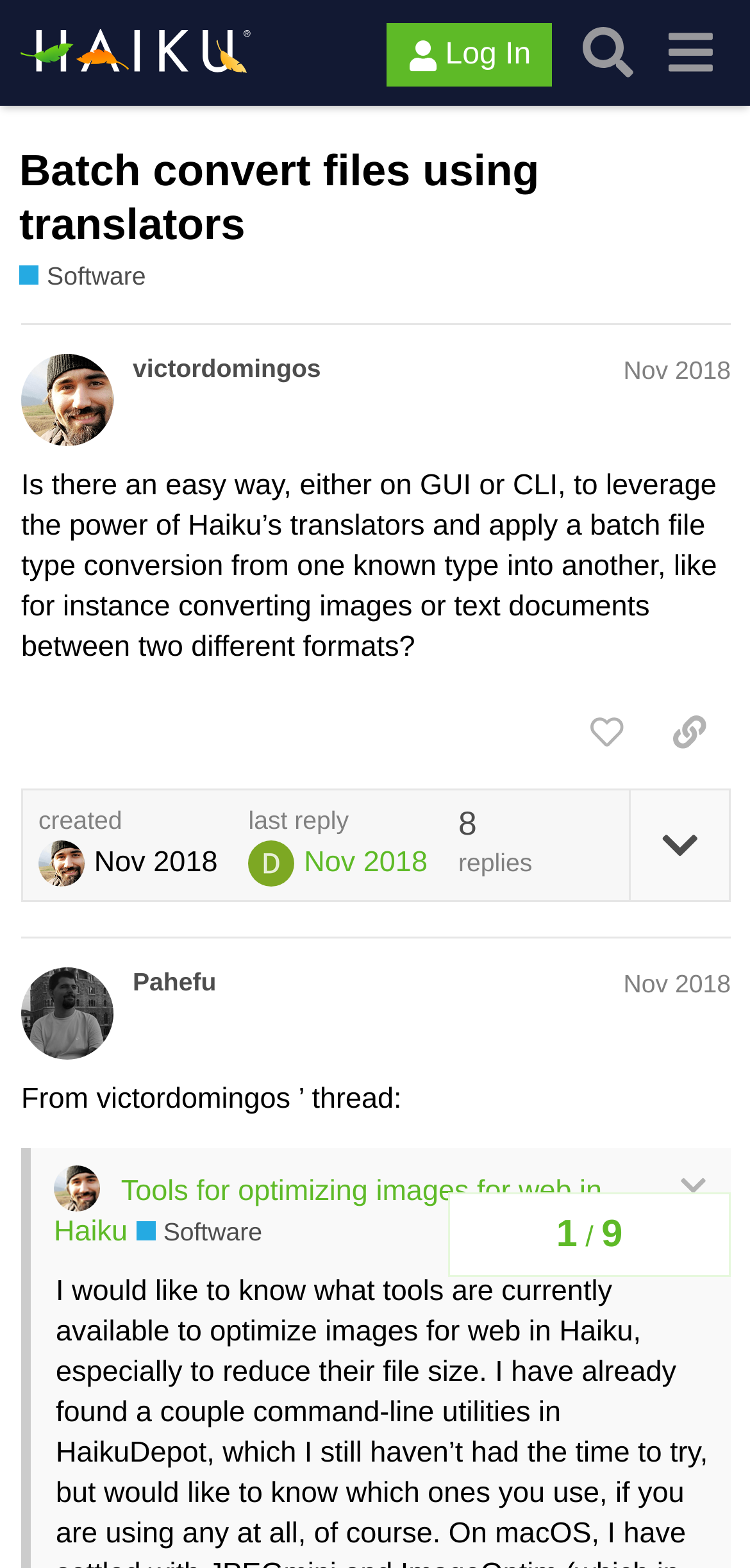What is the purpose of the 'expand topic details' button?
Refer to the image and provide a one-word or short phrase answer.

To expand topic details